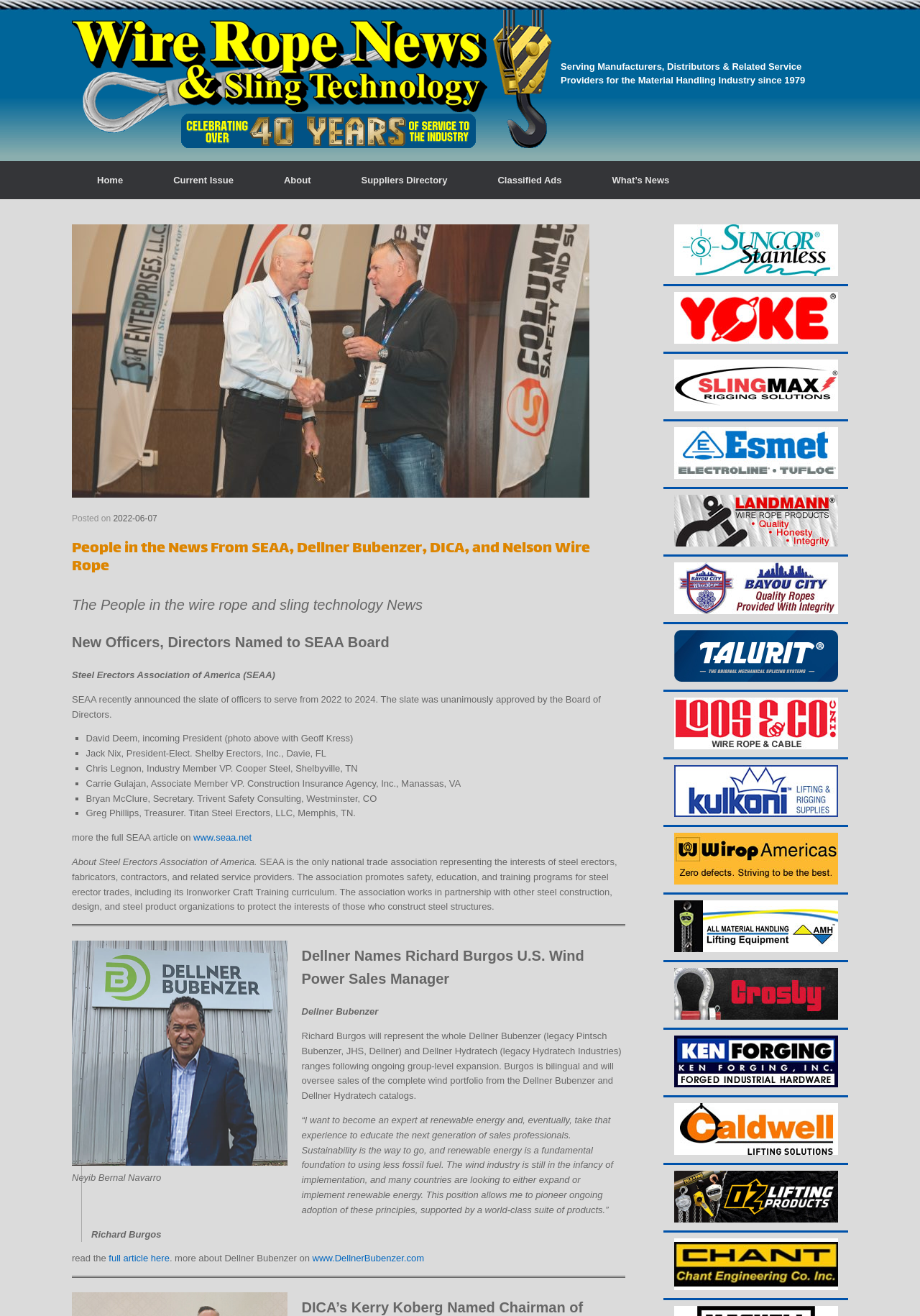Please provide the bounding box coordinates for the element that needs to be clicked to perform the instruction: "Read the full SEAA article". The coordinates must consist of four float numbers between 0 and 1, formatted as [left, top, right, bottom].

[0.21, 0.632, 0.273, 0.641]